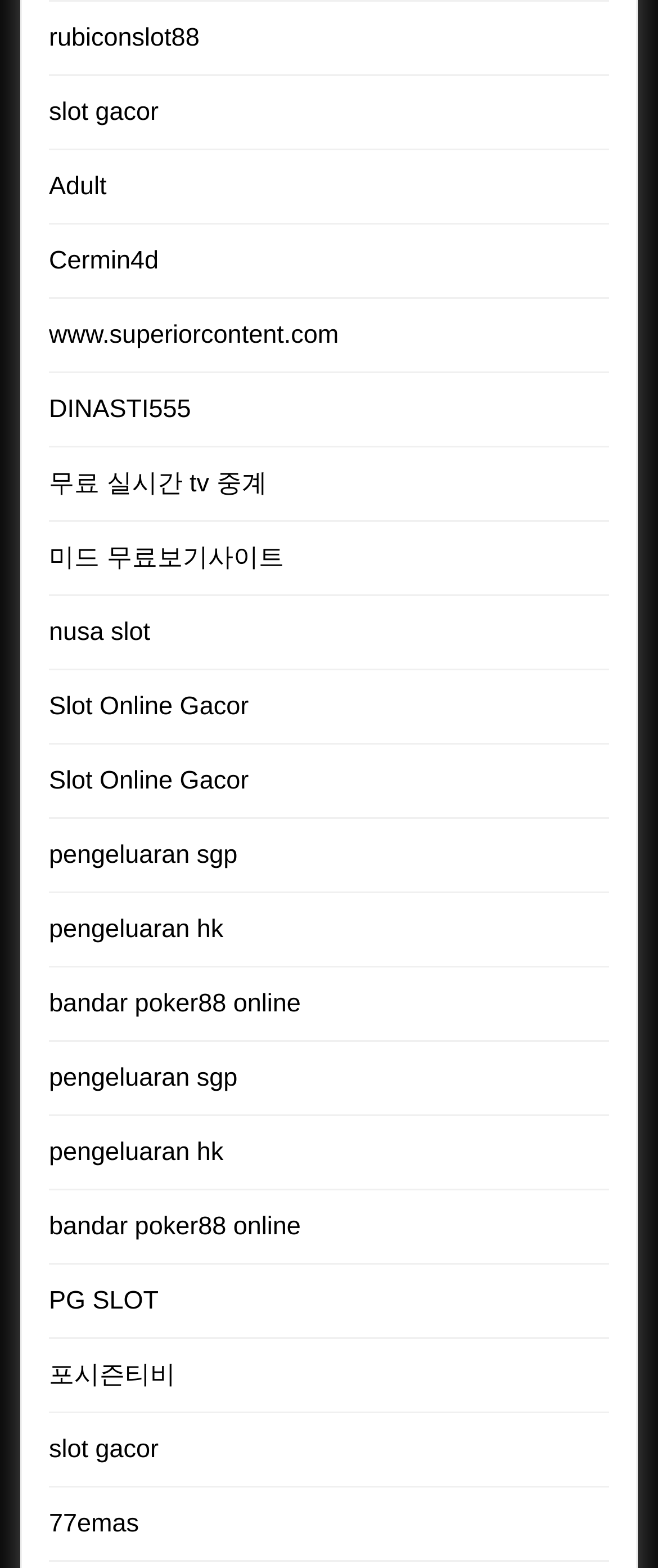Please predict the bounding box coordinates of the element's region where a click is necessary to complete the following instruction: "play PG SLOT". The coordinates should be represented by four float numbers between 0 and 1, i.e., [left, top, right, bottom].

[0.074, 0.821, 0.241, 0.839]